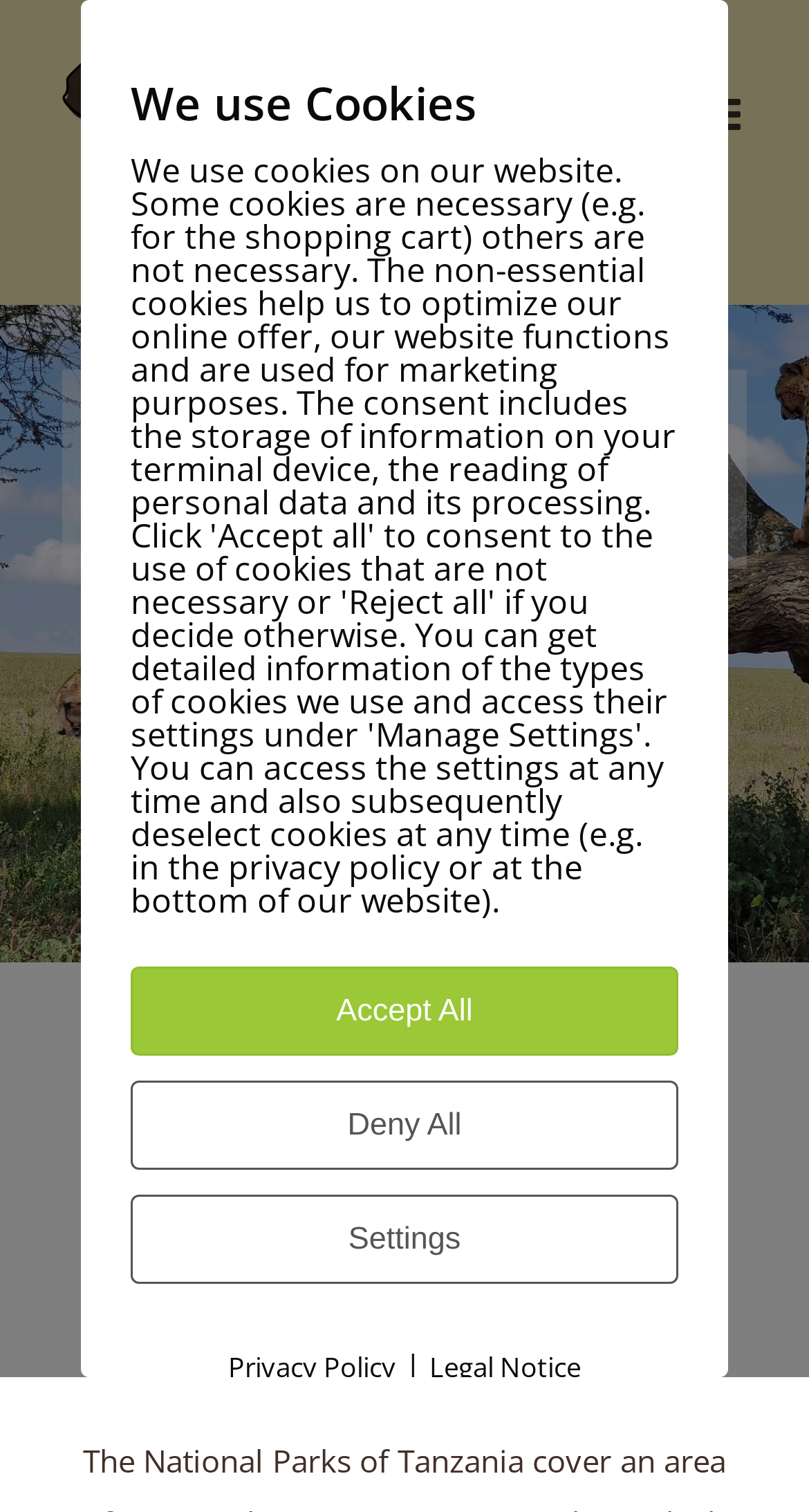Please answer the following question using a single word or phrase: 
How many links are there in the webpage?

7